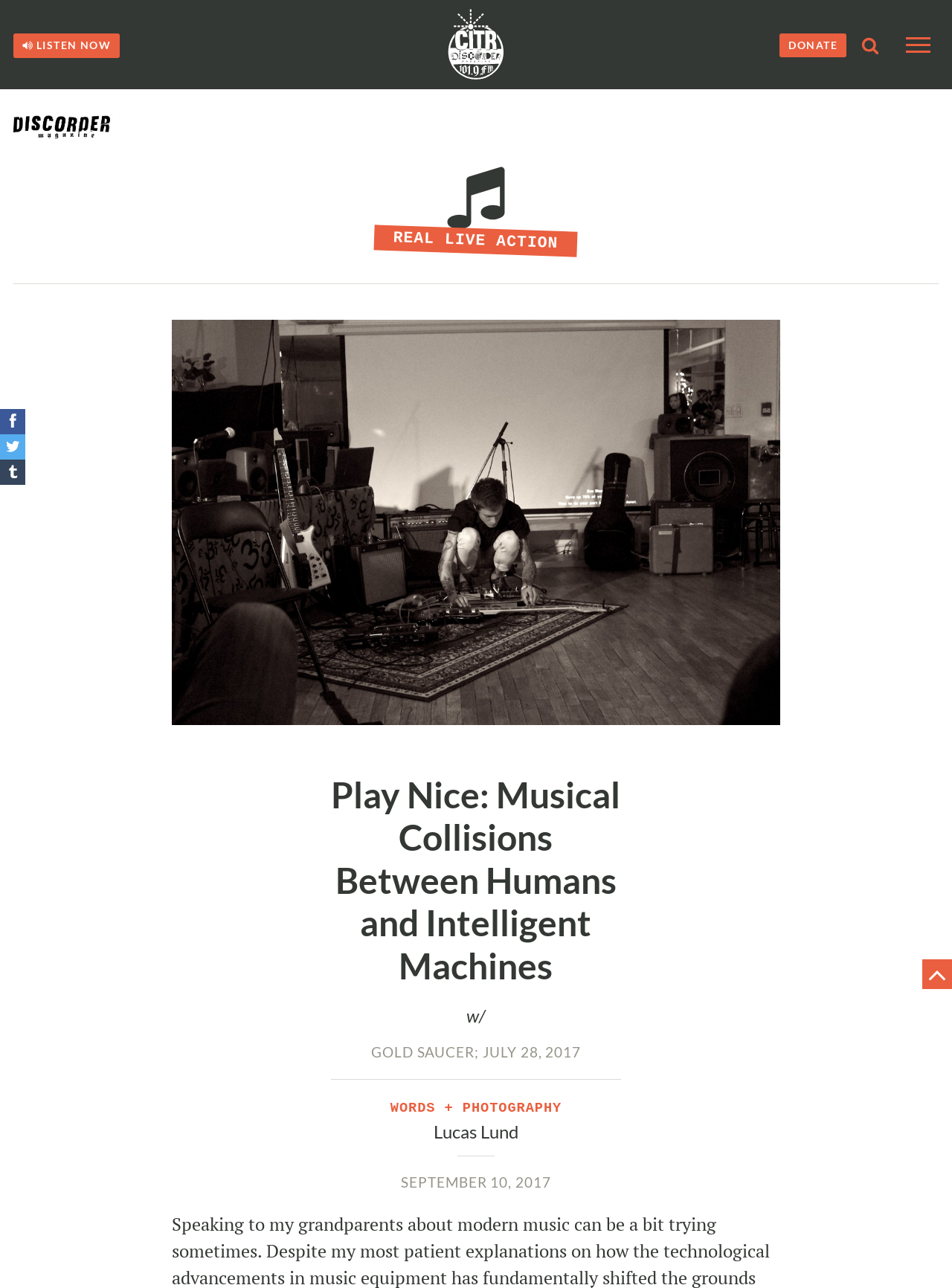Extract the bounding box coordinates of the UI element described by: "Donate". The coordinates should include four float numbers ranging from 0 to 1, e.g., [left, top, right, bottom].

[0.819, 0.026, 0.889, 0.044]